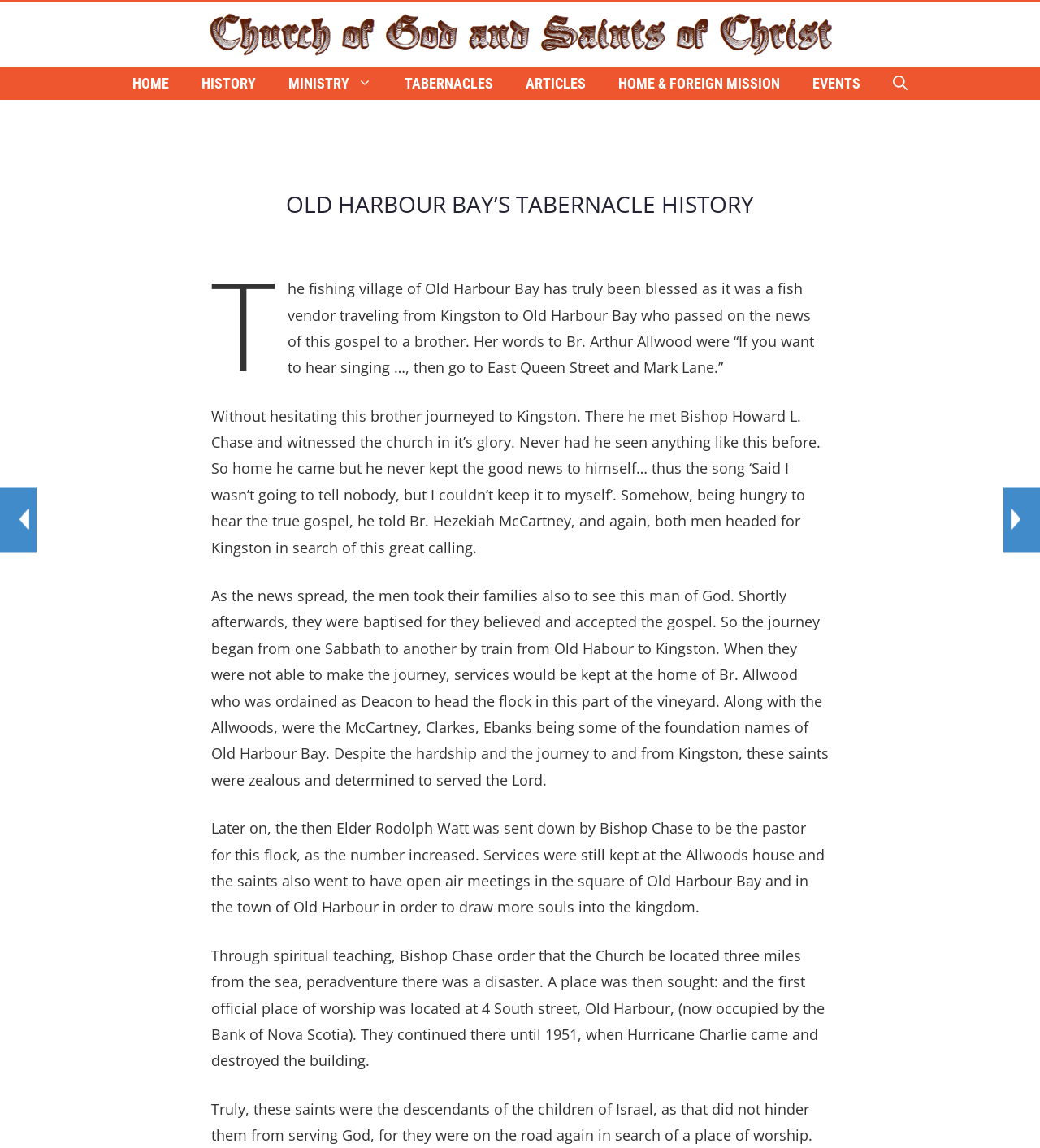Please find the bounding box coordinates for the clickable element needed to perform this instruction: "Click the COGASOC link".

[0.195, 0.02, 0.805, 0.037]